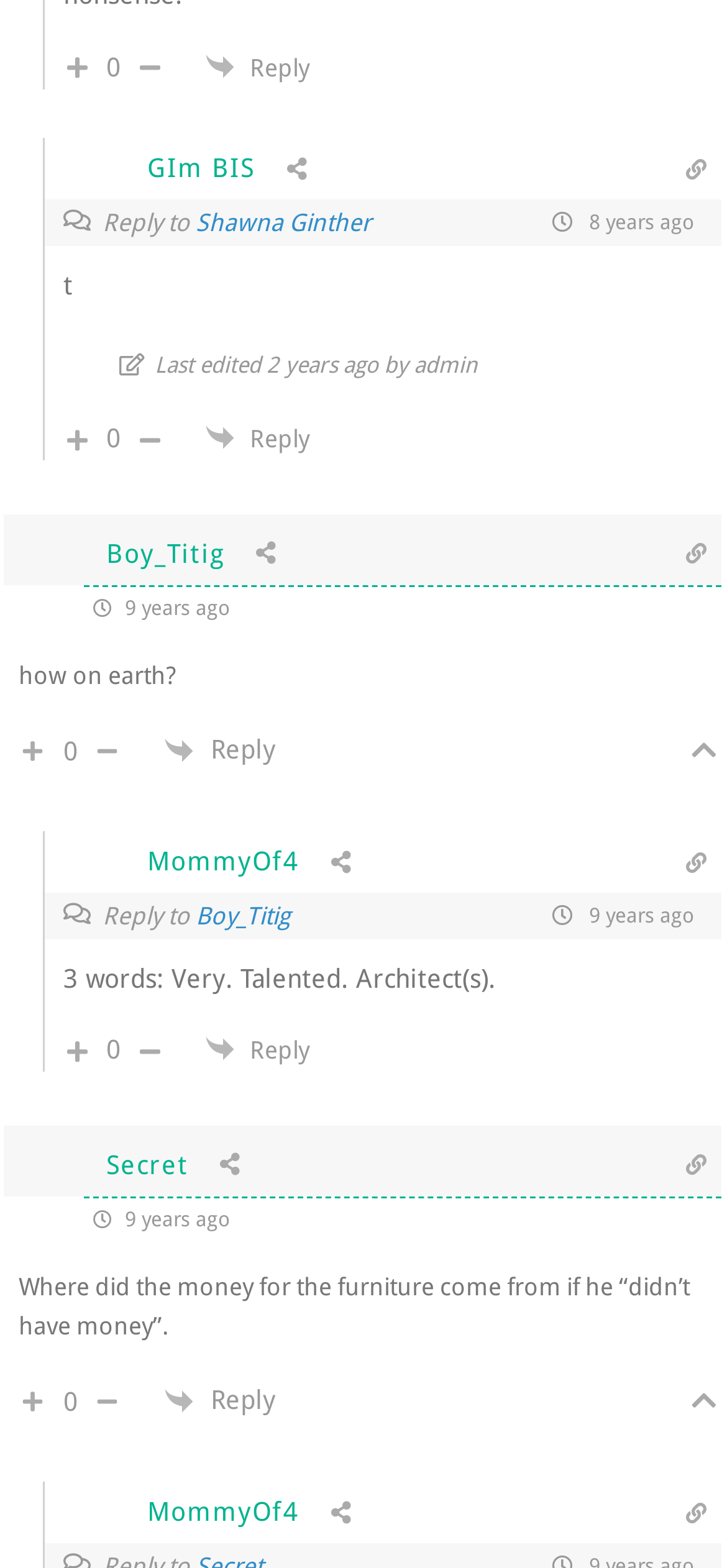Determine the coordinates of the bounding box that should be clicked to complete the instruction: "Share on Odnoklassniki". The coordinates should be represented by four float numbers between 0 and 1: [left, top, right, bottom].

[0.447, 0.055, 0.498, 0.074]